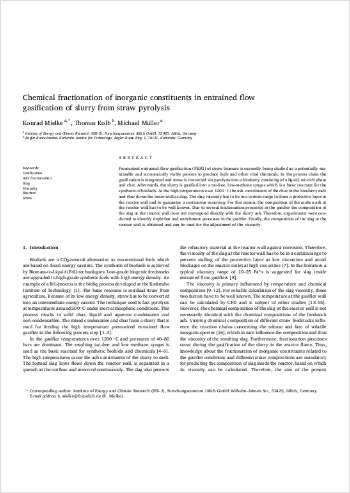Who are the authors of the publication?
Please give a detailed and elaborate explanation in response to the question.

The authors' names are mentioned in the caption as Konrad Mielke, Thomas Kolb, and Michael Müller, who are affiliated with the Karlsruher Institut für Technologie (KIT).